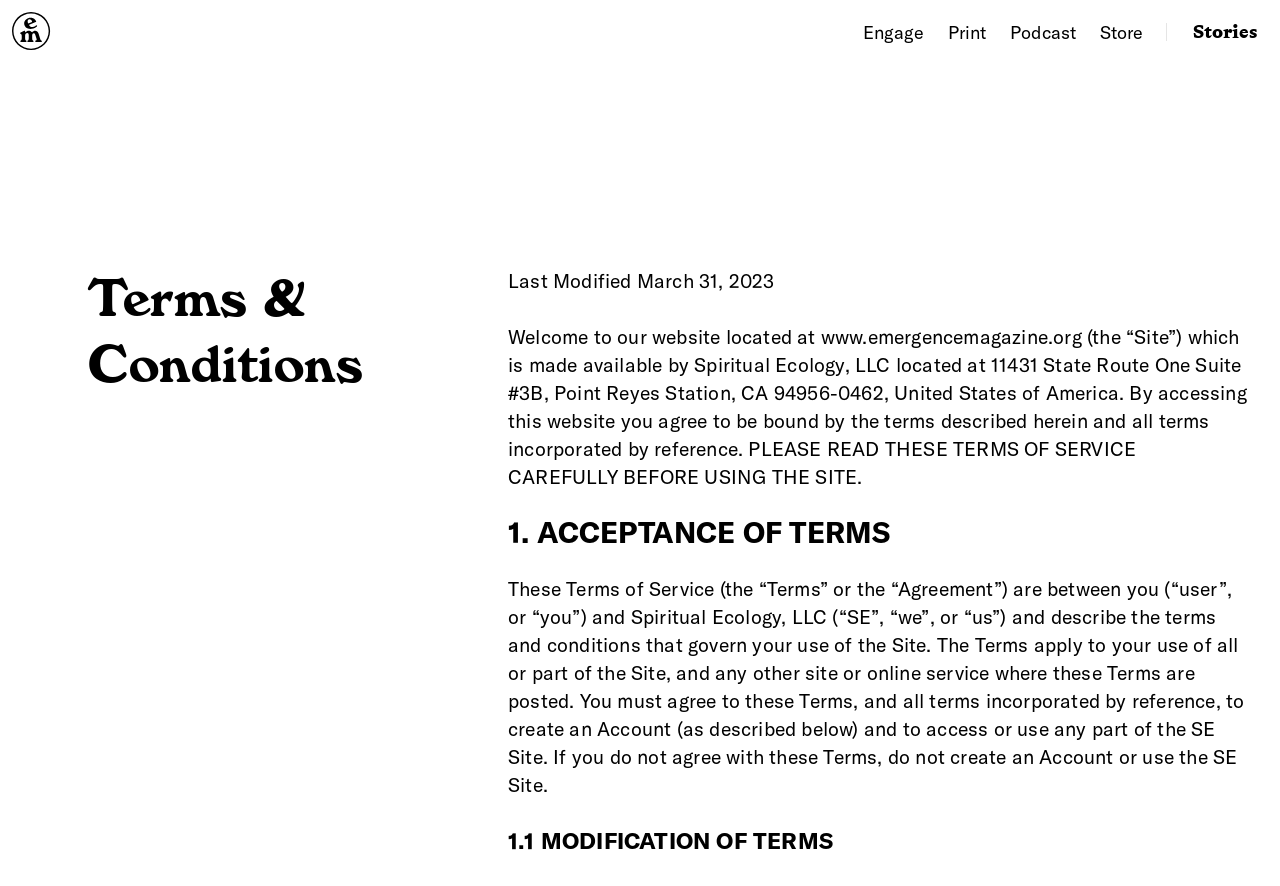Please examine the image and provide a detailed answer to the question: What is the company name behind the website?

I found the answer by reading the static text element that mentions the company name 'Spiritual Ecology, LLC' in the Terms of Service section.